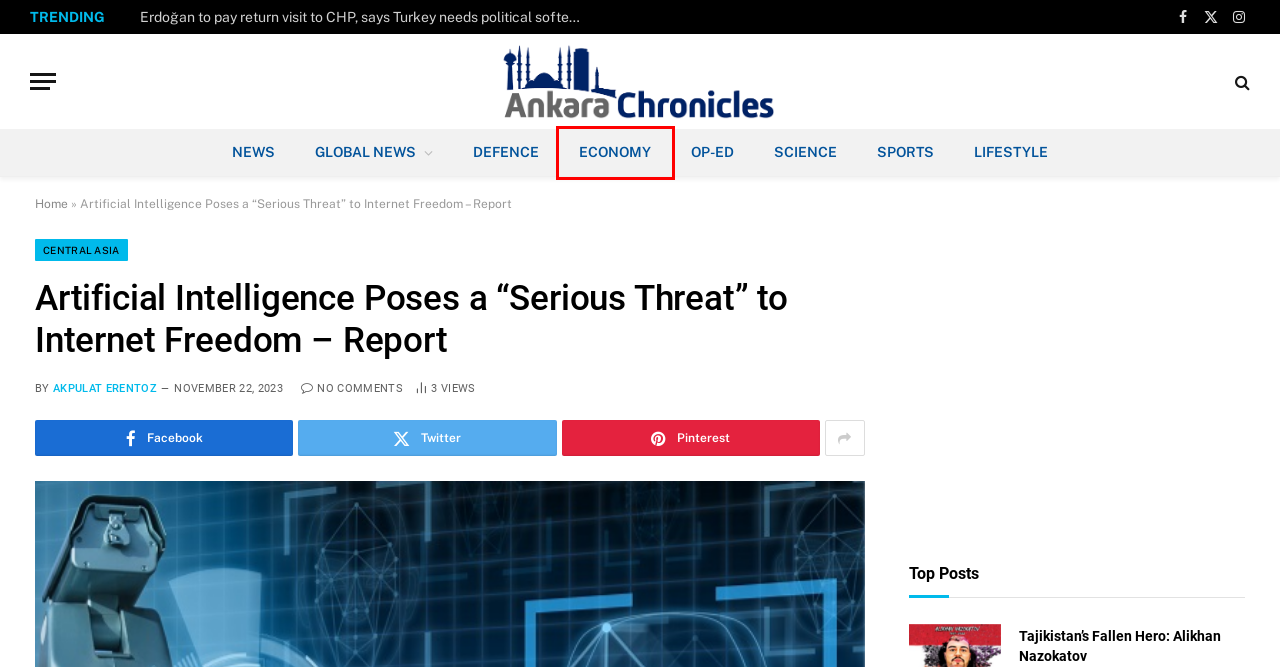Take a look at the provided webpage screenshot featuring a red bounding box around an element. Select the most appropriate webpage description for the page that loads after clicking on the element inside the red bounding box. Here are the candidates:
A. Science Archives - Ankara Chronicles
B. Economy Archives - Ankara Chronicles
C. Lifestyle Archives - Ankara Chronicles
D. News Archives - Ankara Chronicles
E. Ankara Chronicles - Top Stories from Turkey
F. Op-ed Archives - Ankara Chronicles
G. Defence Archives - Ankara Chronicles
H. Global News Archives - Ankara Chronicles

B